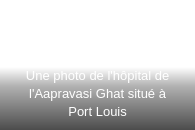Describe all the elements and aspects of the image comprehensively.

This image presents a historical photograph of the hospital located at Aapravasi Ghat in Port Louis, Mauritius. Aapravasi Ghat is a significant site, recognized for its role in the history of indentured labor on the island. Declared a UNESCO World Heritage Site in July 2006, it was a landing point for Indian laborers beginning in 1834, transitioning from an era of slavery to indentured servitude. The hospital stands as a reminder of the challenges faced by the first indentured workers, marking an important chapter in Mauritius's diverse cultural heritage. The caption in French notes that this is a photo of the Aapravasi Ghat hospital, further emphasizing the site's historical relevance.